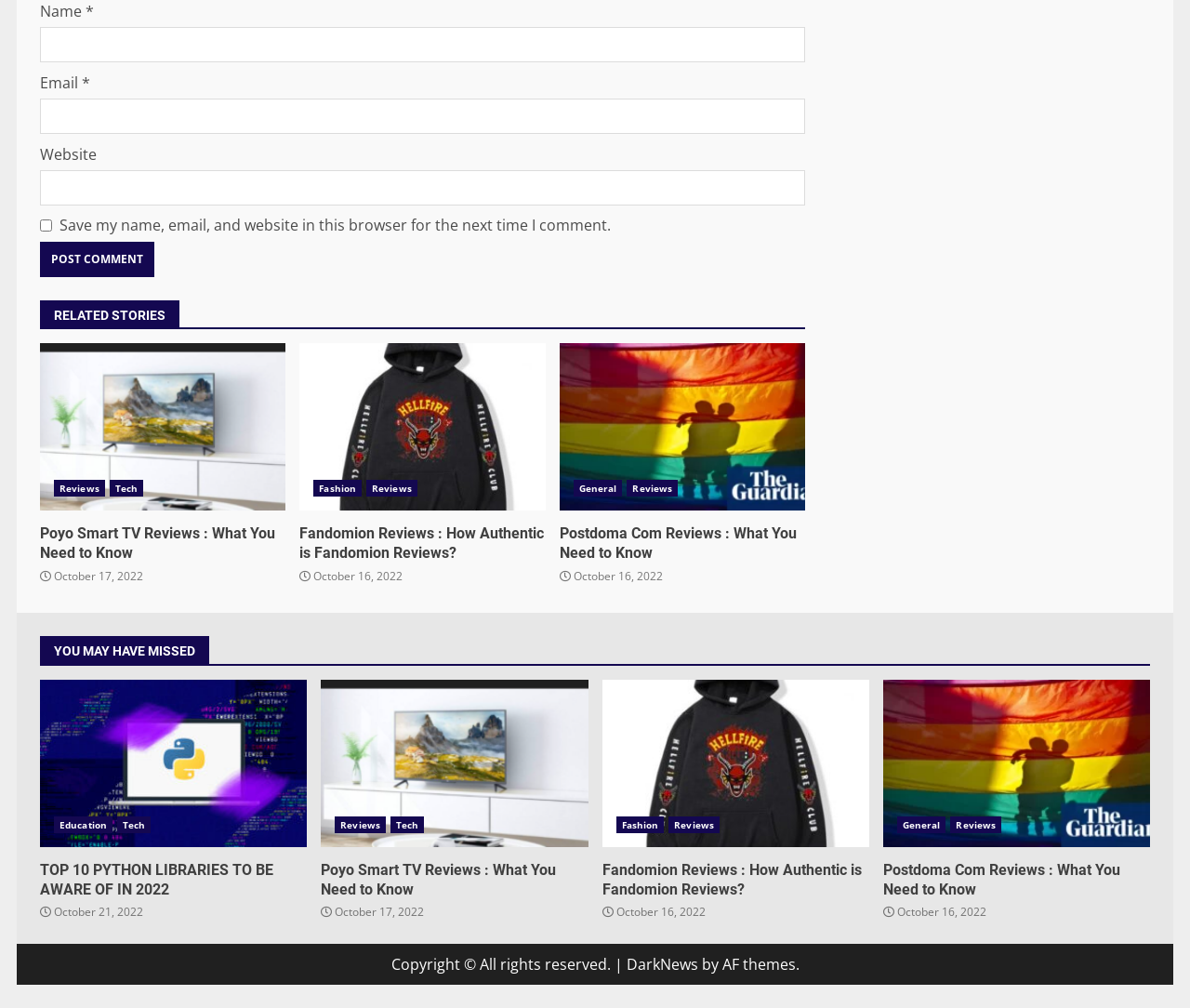Provide your answer in a single word or phrase: 
What is the category of the 'TOP 10 PYTHON LIBRARIES TO BE AWARE OF IN 2022' article?

Education, Tech